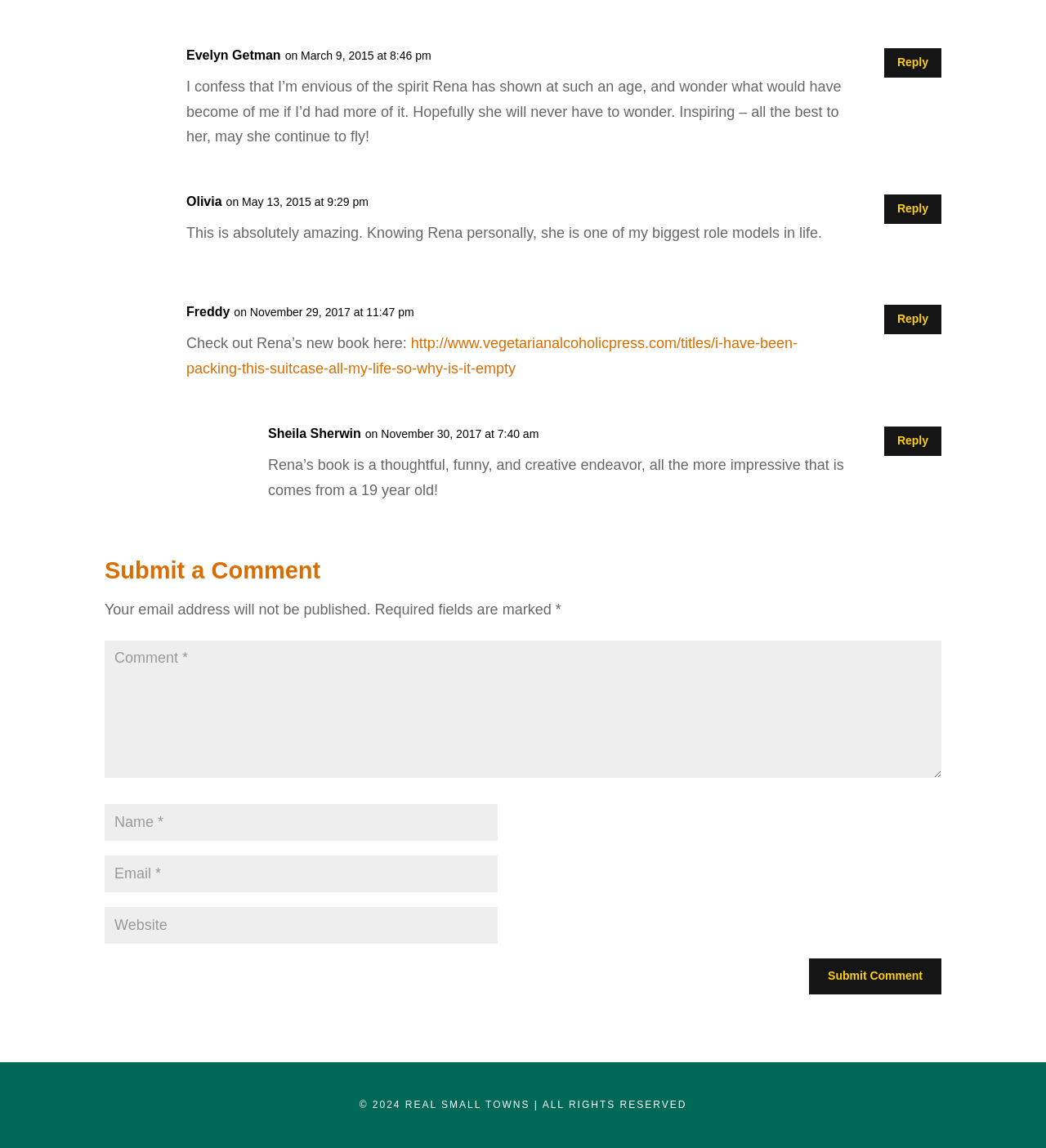Locate the bounding box coordinates of the element that should be clicked to execute the following instruction: "Reply to Sheila Sherwin".

[0.845, 0.371, 0.9, 0.397]